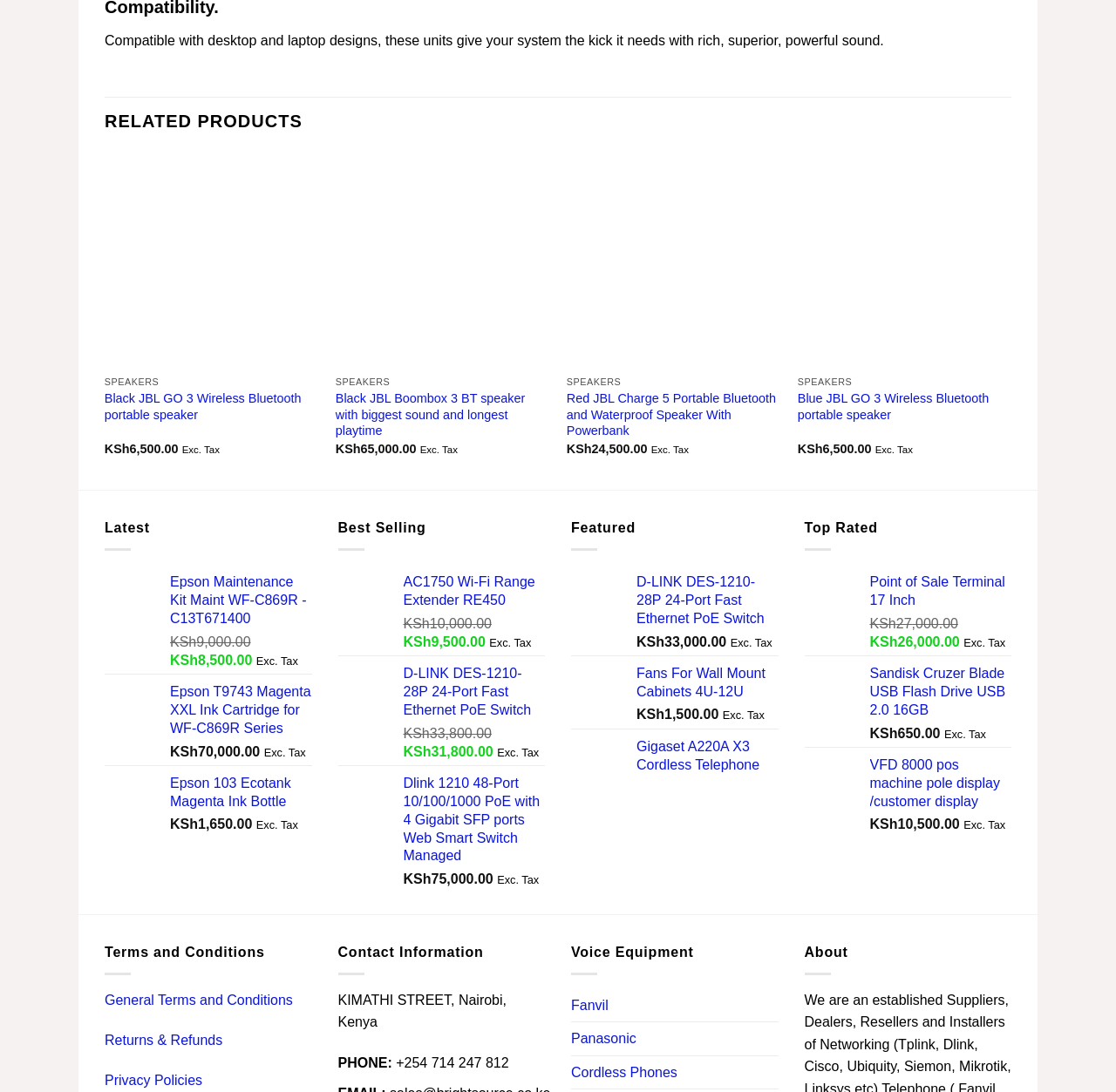Kindly provide the bounding box coordinates of the section you need to click on to fulfill the given instruction: "Check price of Epson Maintenance Kit Maint WF-C869R - C13T671400".

[0.152, 0.525, 0.279, 0.575]